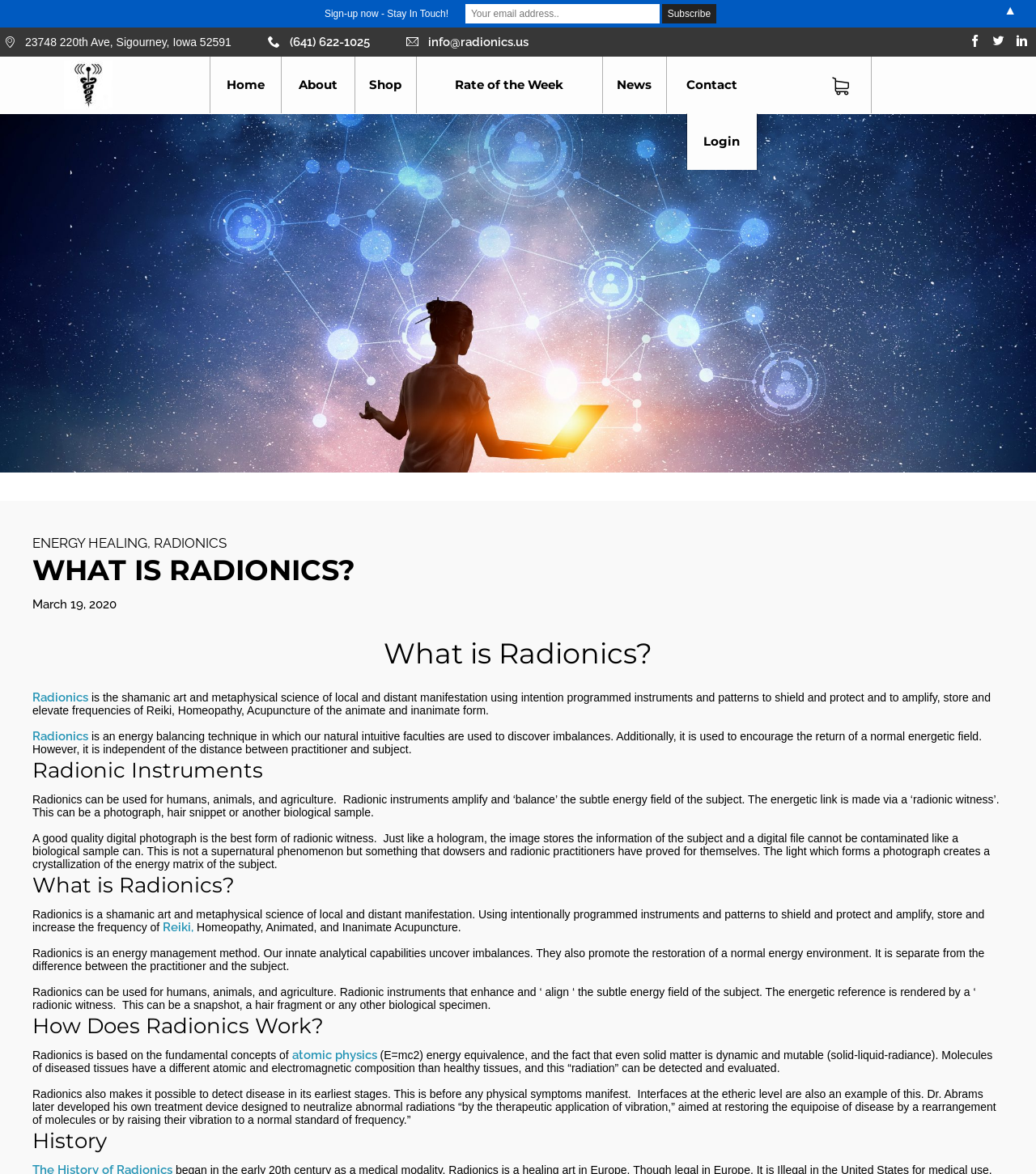What is the relationship between Radionics and Reiki? Examine the screenshot and reply using just one word or a brief phrase.

Radionics amplifies Reiki frequency